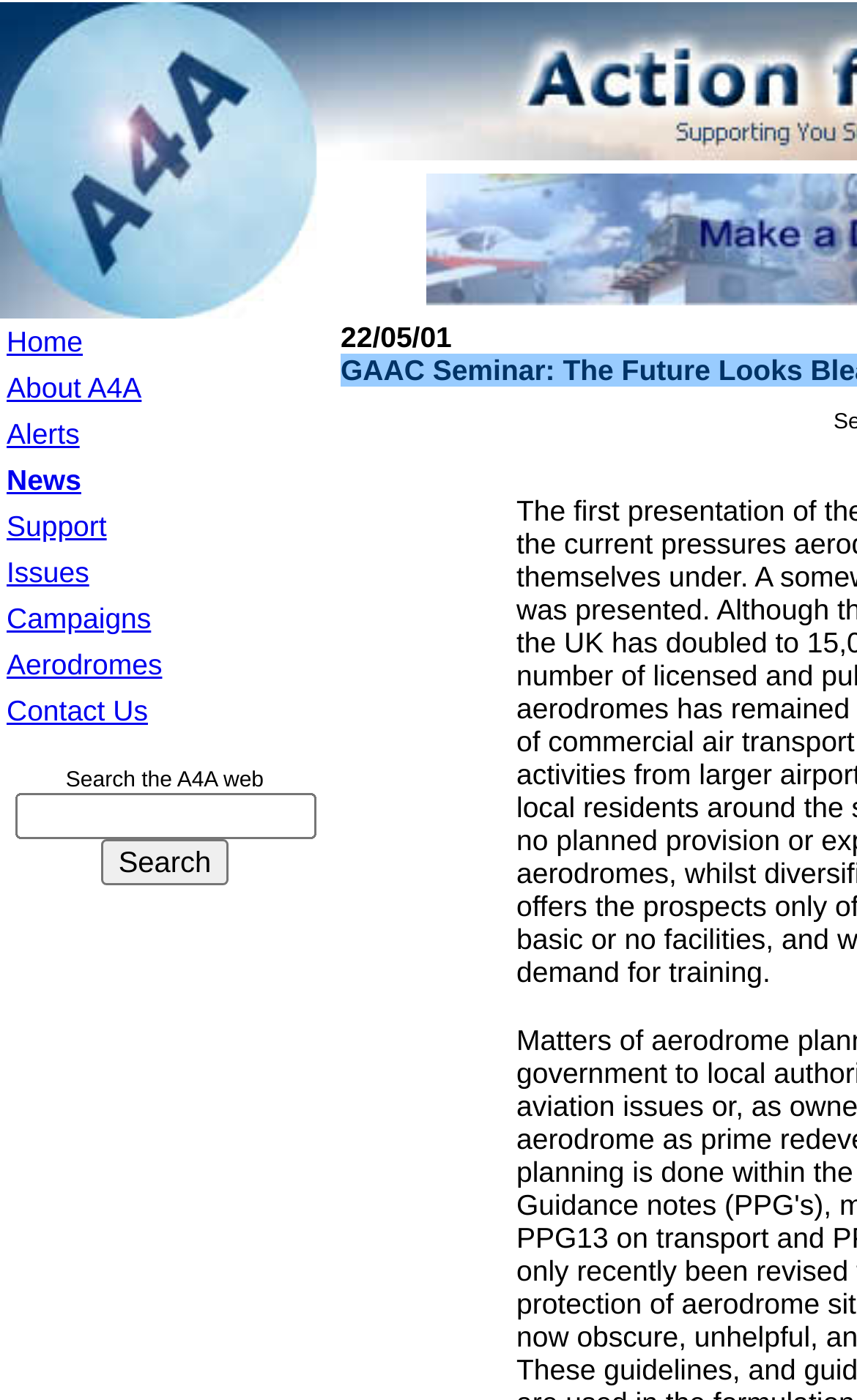Pinpoint the bounding box coordinates of the area that should be clicked to complete the following instruction: "Click on the About A4A link". The coordinates must be given as four float numbers between 0 and 1, i.e., [left, top, right, bottom].

[0.008, 0.264, 0.165, 0.29]